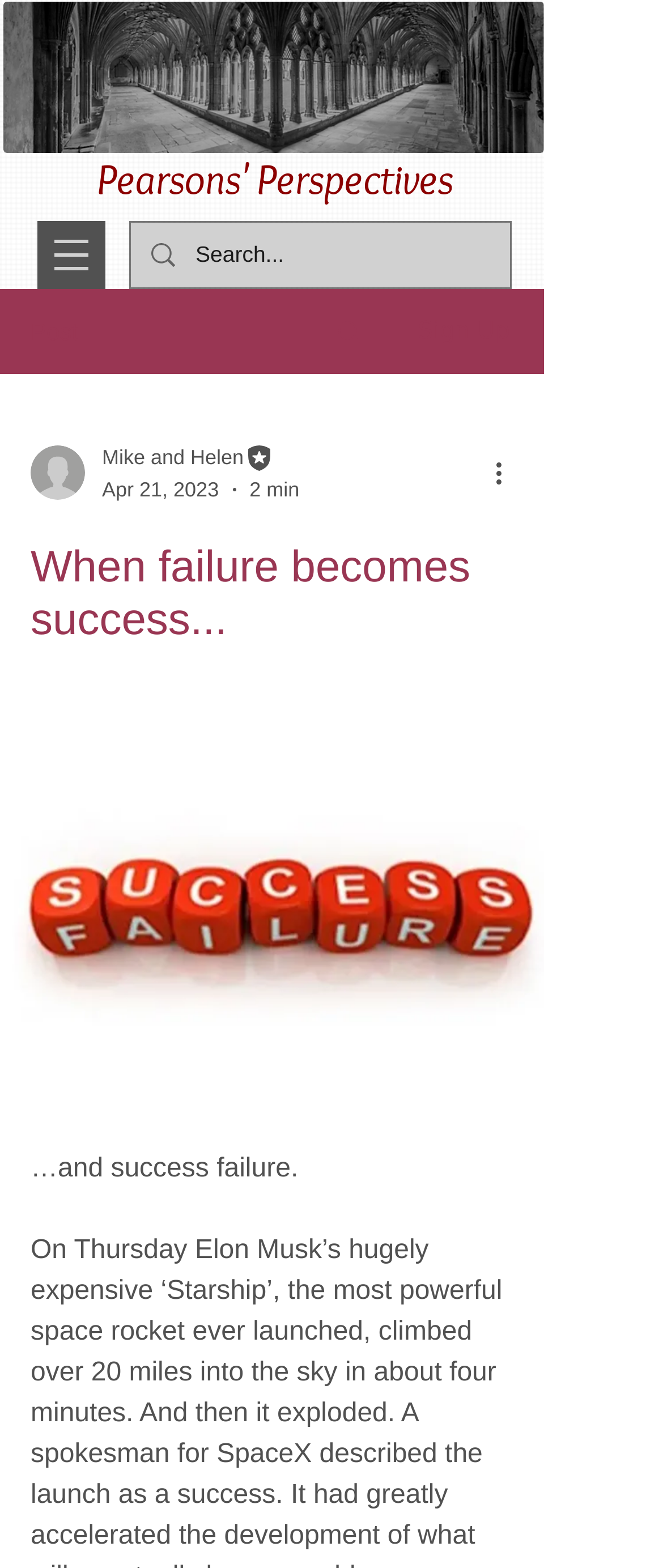What is the date of the post?
Based on the image, provide your answer in one word or phrase.

Apr 21, 2023